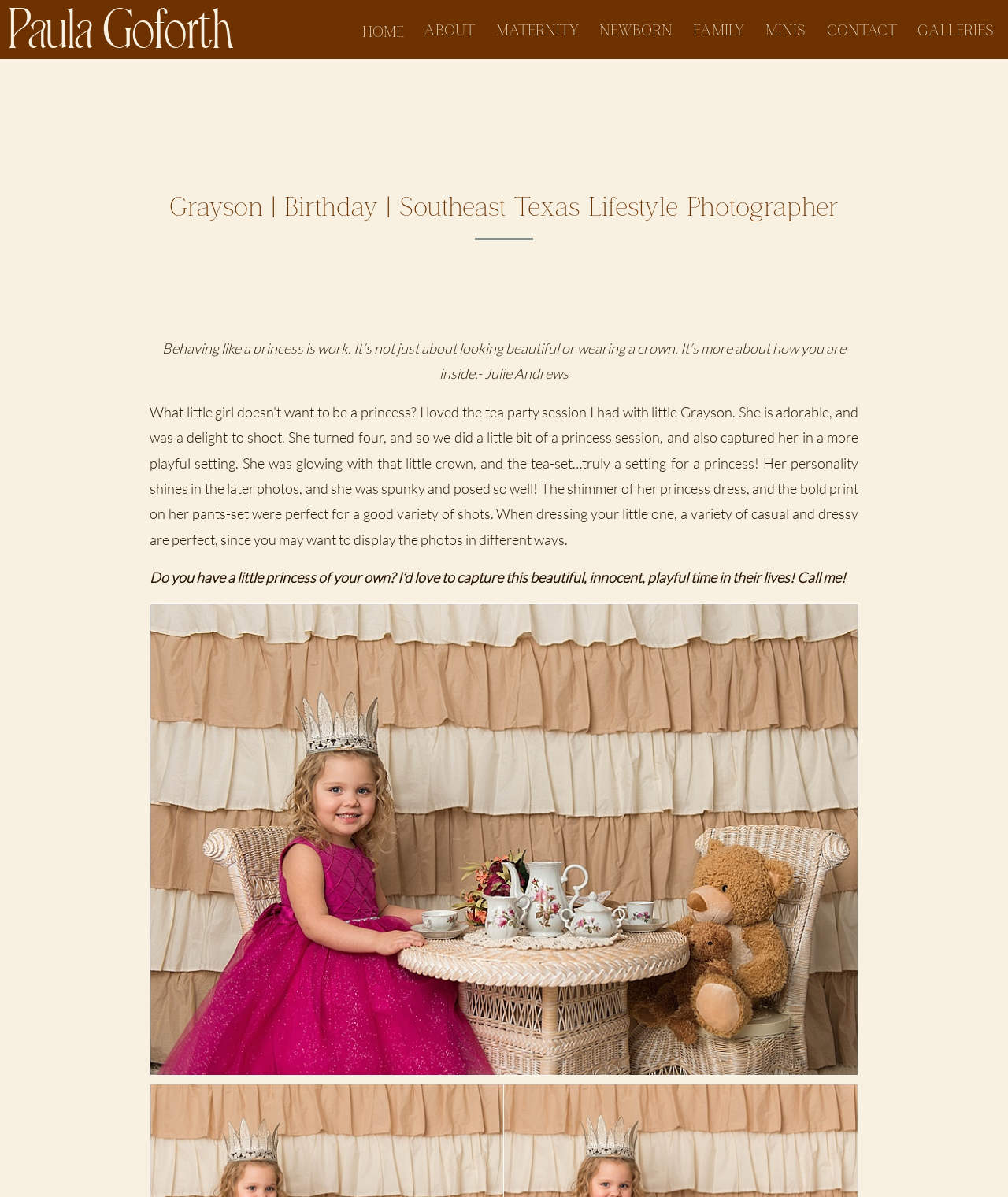What is the photographer's name?
Using the image as a reference, deliver a detailed and thorough answer to the question.

I found the photographer's name by looking at the heading element with the text 'Paula Goforth' at coordinates [0.009, 0.007, 0.255, 0.045].